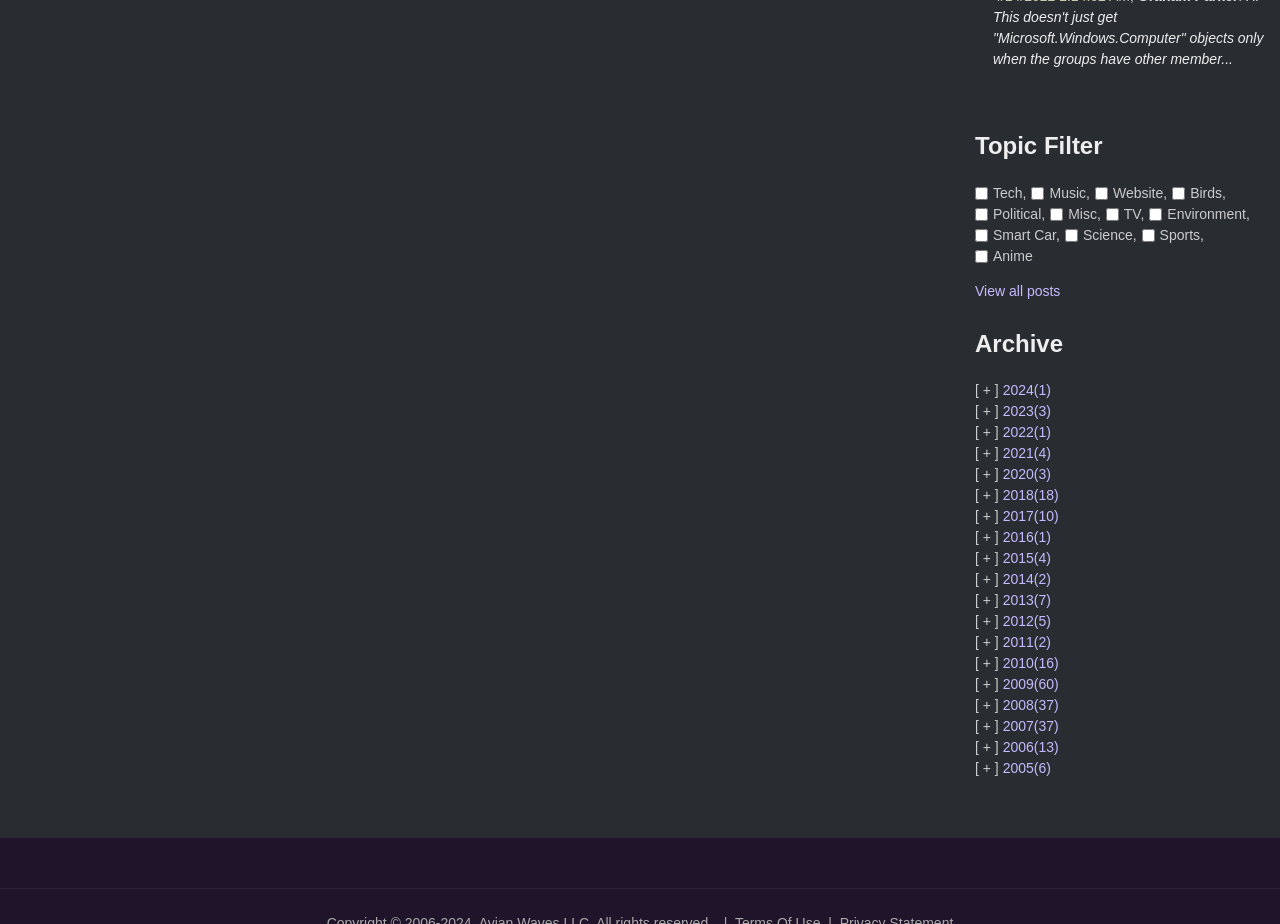Please find the bounding box coordinates of the element that needs to be clicked to perform the following instruction: "View all posts". The bounding box coordinates should be four float numbers between 0 and 1, represented as [left, top, right, bottom].

[0.762, 0.306, 0.828, 0.323]